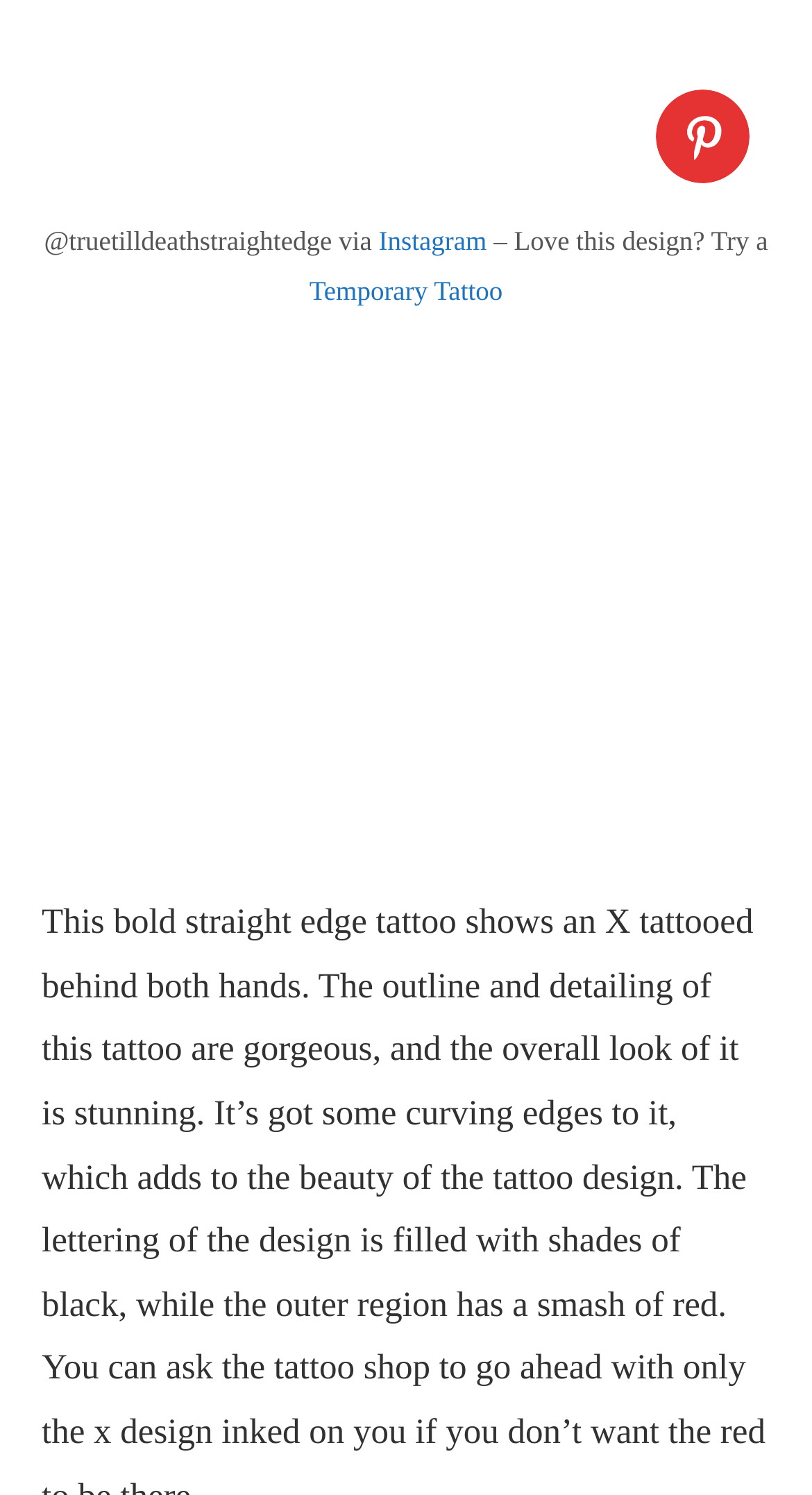Given the description: "Back To Top", determine the bounding box coordinates of the UI element. The coordinates should be formatted as four float numbers between 0 and 1, [left, top, right, bottom].

[0.395, 0.641, 0.605, 0.668]